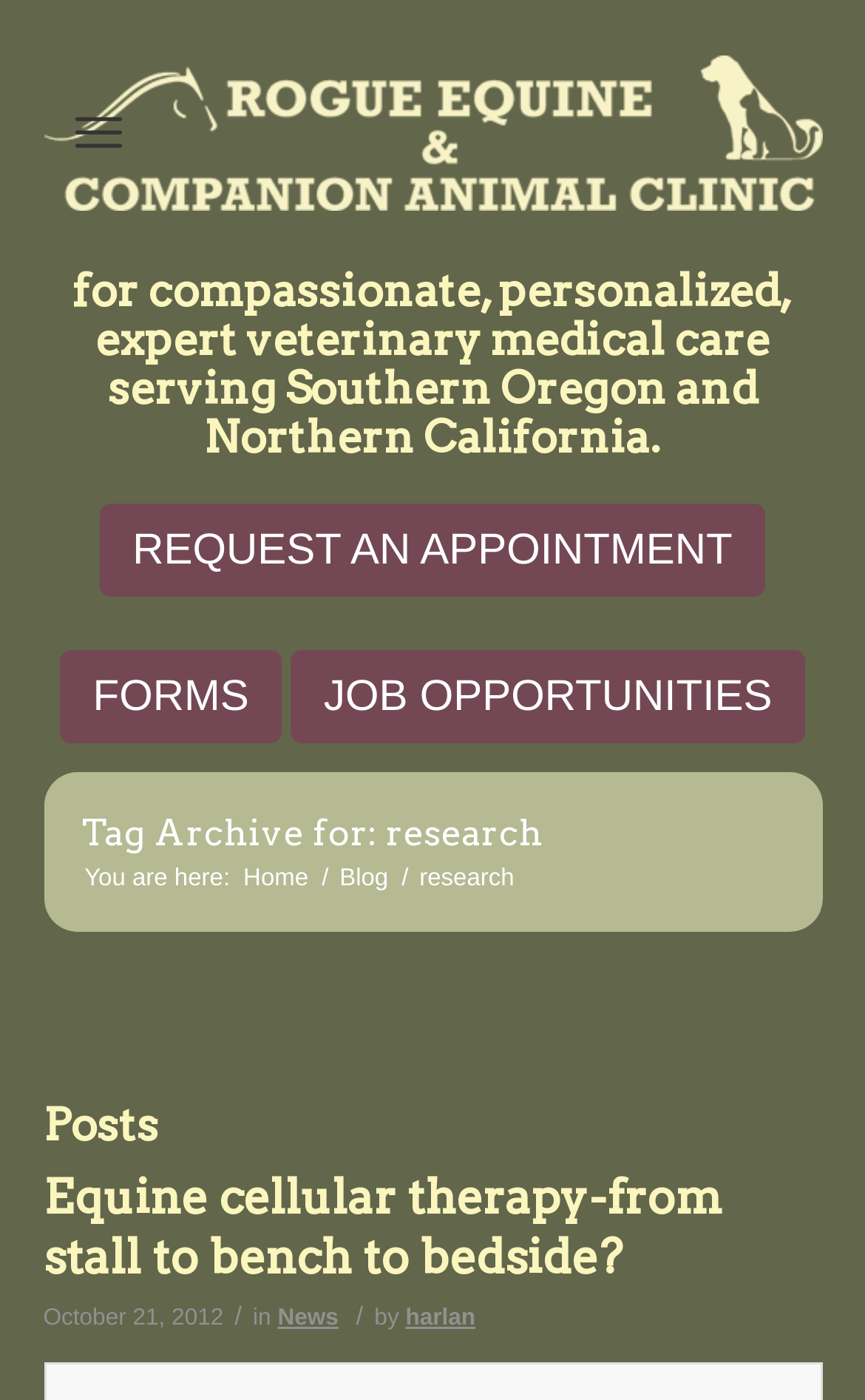Please give the bounding box coordinates of the area that should be clicked to fulfill the following instruction: "Click the clinic's logo". The coordinates should be in the format of four float numbers from 0 to 1, i.e., [left, top, right, bottom].

[0.05, 0.039, 0.95, 0.151]